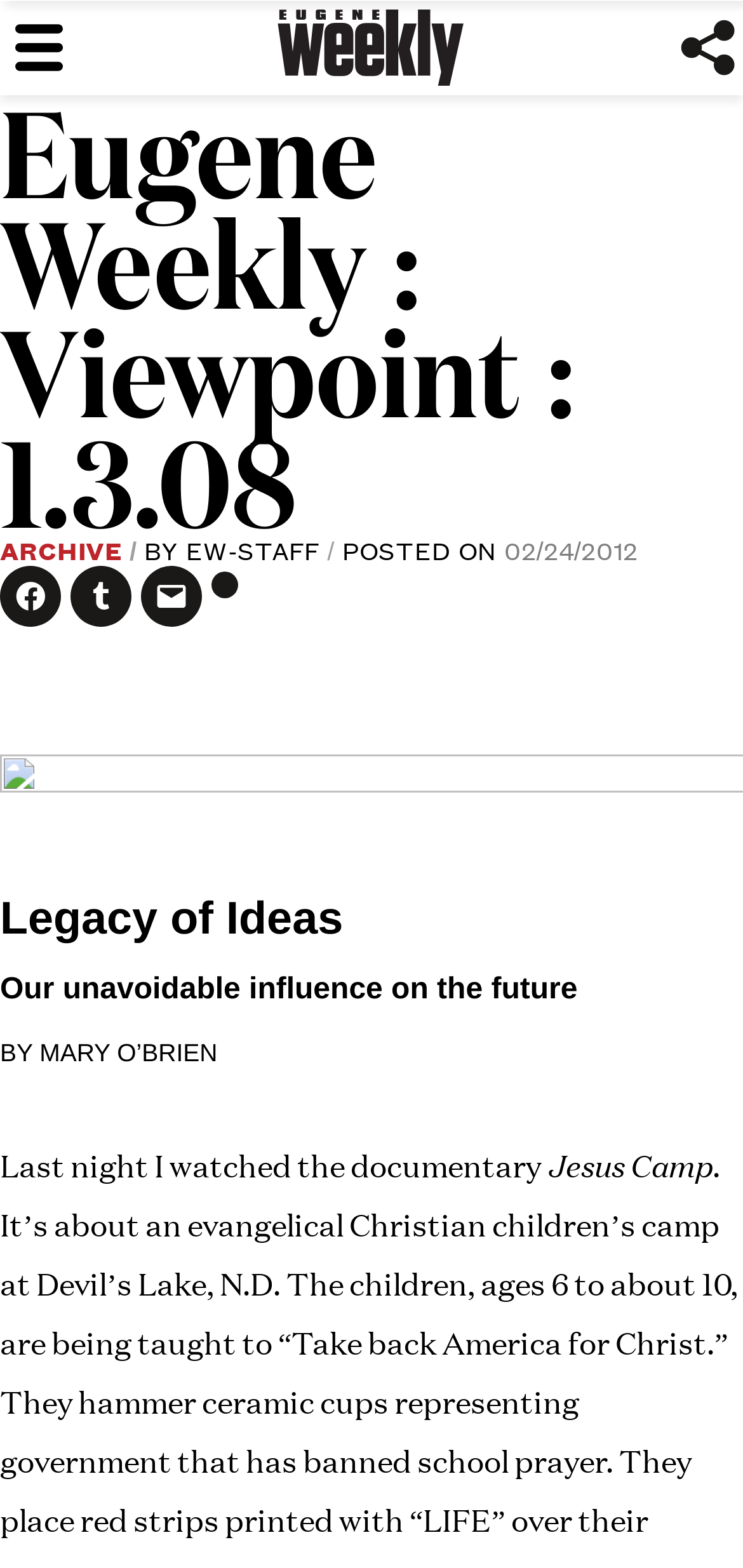What is the name of the documentary mentioned in the article? Using the information from the screenshot, answer with a single word or phrase.

Jesus Camp